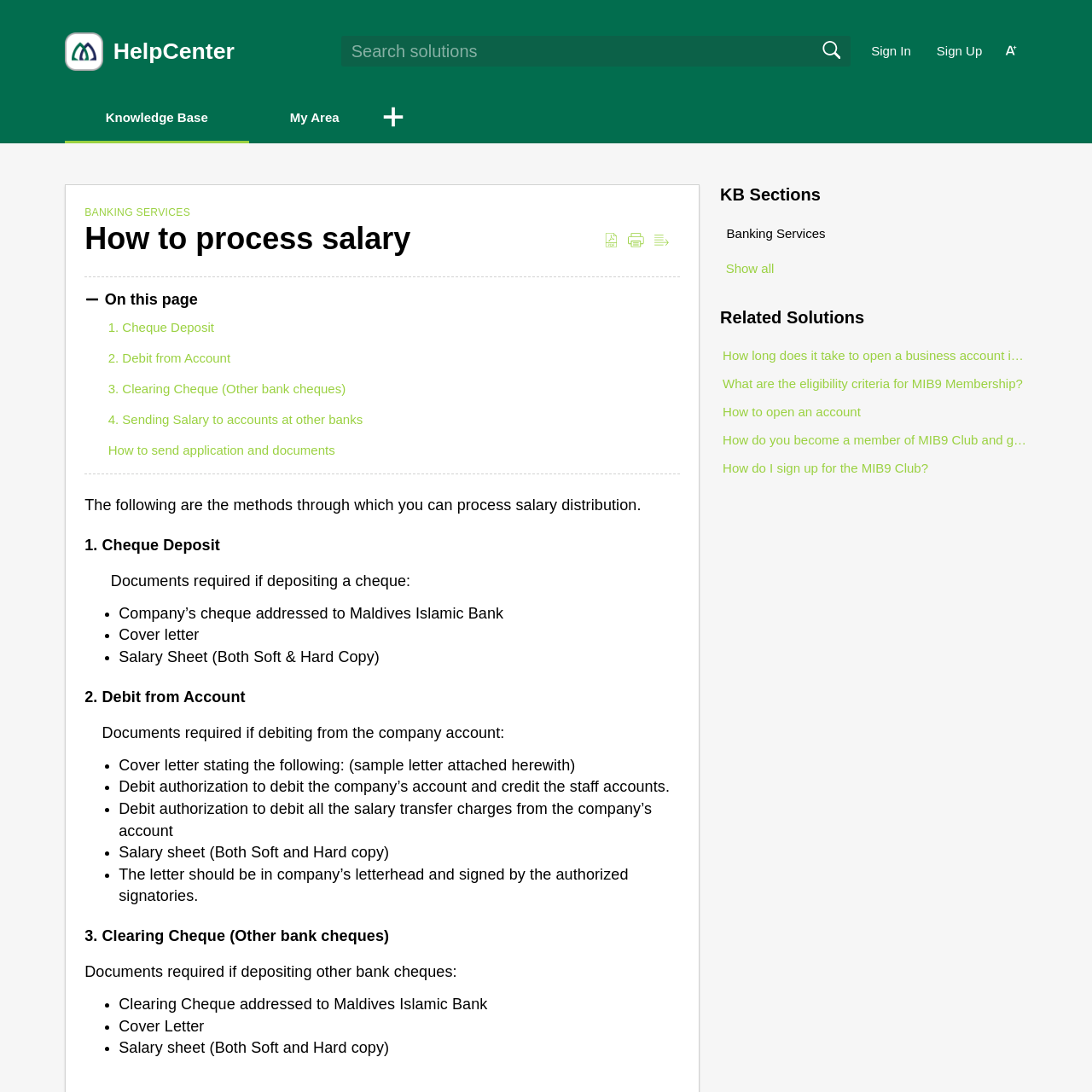Give a detailed account of the webpage's layout and content.

This webpage is about "How to process salary" and provides detailed information on the methods of salary distribution. At the top, there are three links to skip to content, menu, or footer. Below that, there is a HelpCenter logo and a search bar where users can search for solutions. On the top right, there are links to sign in, sign up, and user preferences.

The main content is divided into sections, with headings and links to related topics. The first section is an introduction, followed by four methods of salary distribution: Cheque Deposit, Debit from Account, Clearing Cheque (Other bank cheques), and Sending Salary to accounts at other banks. Each method has a list of required documents, presented in bullet points.

On the right side of the page, there is a navigation menu with links to Banking Services, Knowledge Base, My Area, and More. Below that, there are links to download the content as a PDF, print, or view in reader mode.

At the bottom of the page, there are related solutions and links to other topics, such as opening a business account, eligibility criteria for MIB9 Membership, and how to become a member of MIB9 Club.